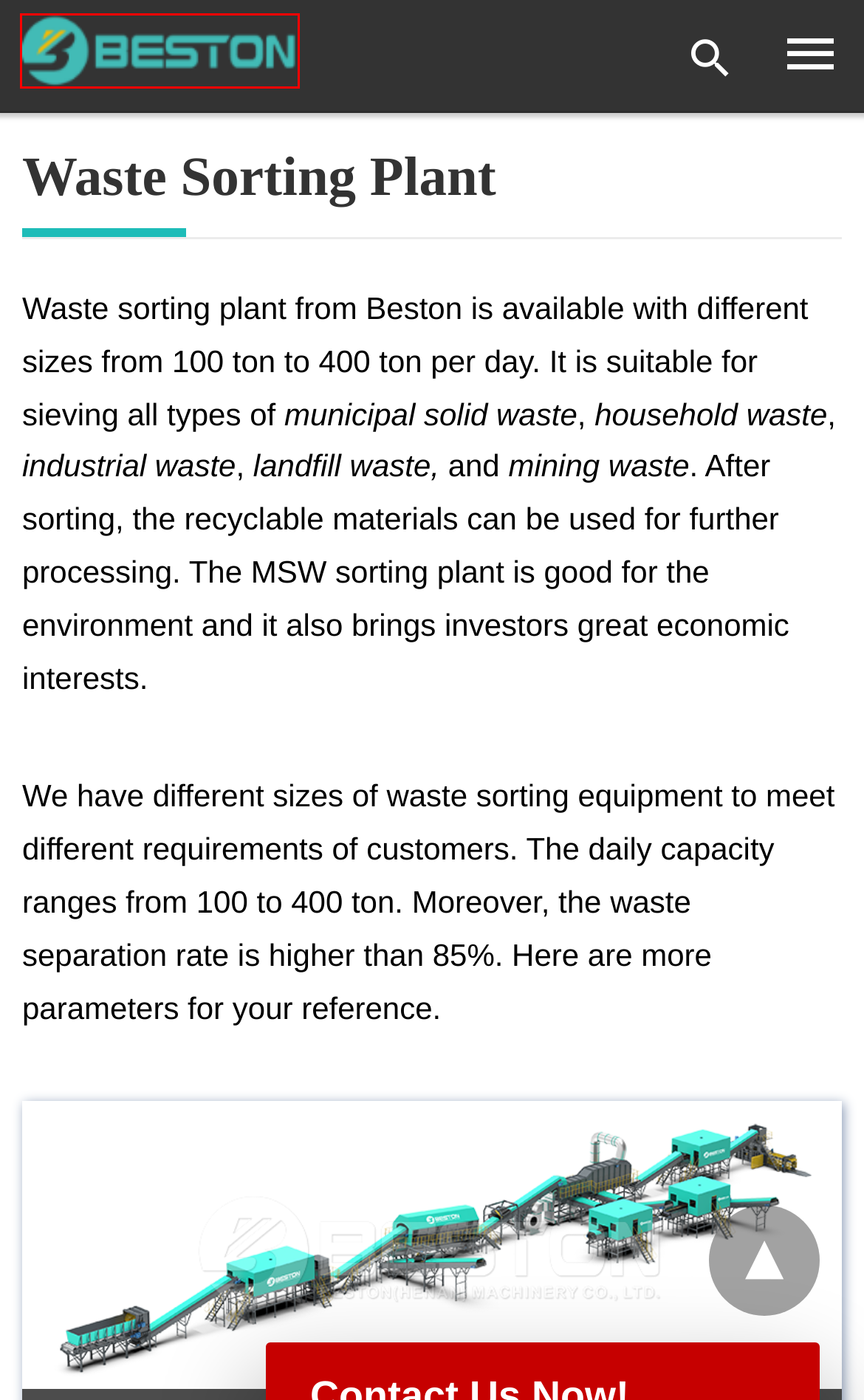Examine the screenshot of the webpage, noting the red bounding box around a UI element. Pick the webpage description that best matches the new page after the element in the red bounding box is clicked. Here are the candidates:
A. Jute Stick Charcoal Making Machine | Profitable & Eco-friendly
B. Wood Charcoal Making Machine | Waste Wood Recycling Solution
C. Industrial Packaging Solution - Consult for Price
D. Egg Carton Machine for Sale | Make 6/10/12 Cavity Egg Cartons
E. Egg Crate Making Machine for Sale | Fast Delivery and Install
F. Beston Group – One-stop Solution to Turn Waste into Cash
G. Pulp Molding Projects Archives - Beston Group
H. Suggestions or Complaints - Beston Group

F